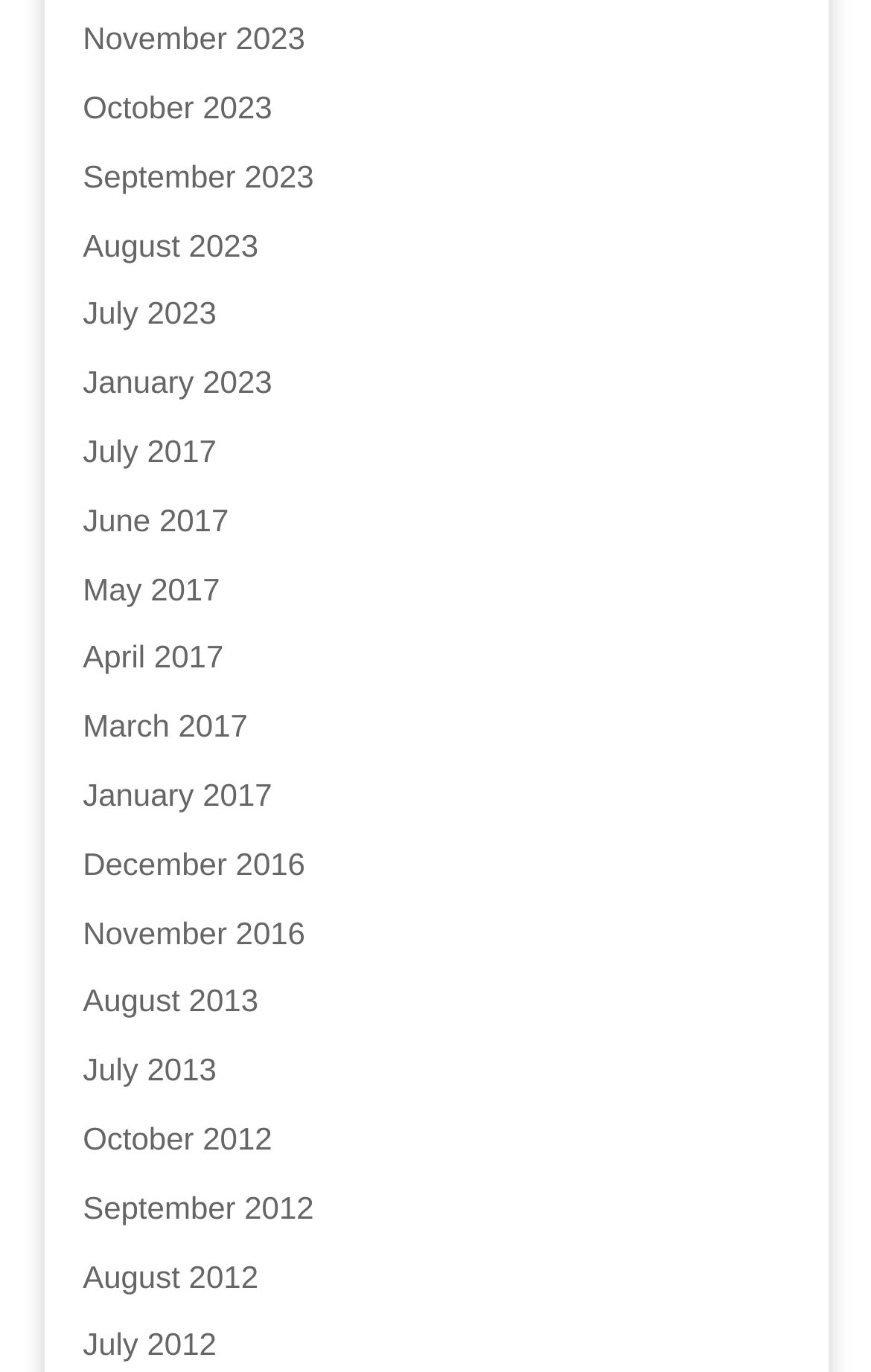Give a one-word or short phrase answer to the question: 
How many links are from the year 2017?

5